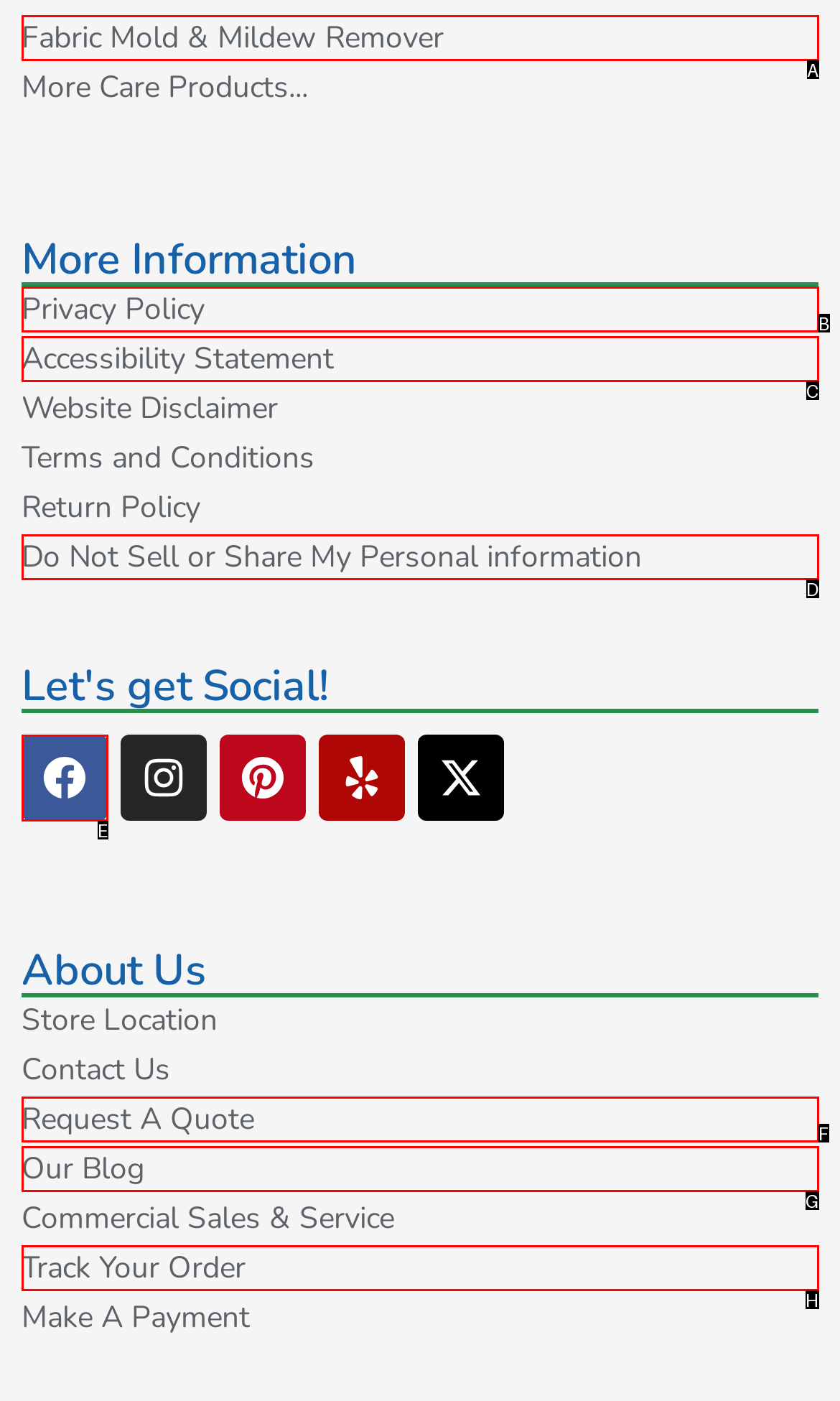Match the following description to the correct HTML element: Request A Quote Indicate your choice by providing the letter.

F